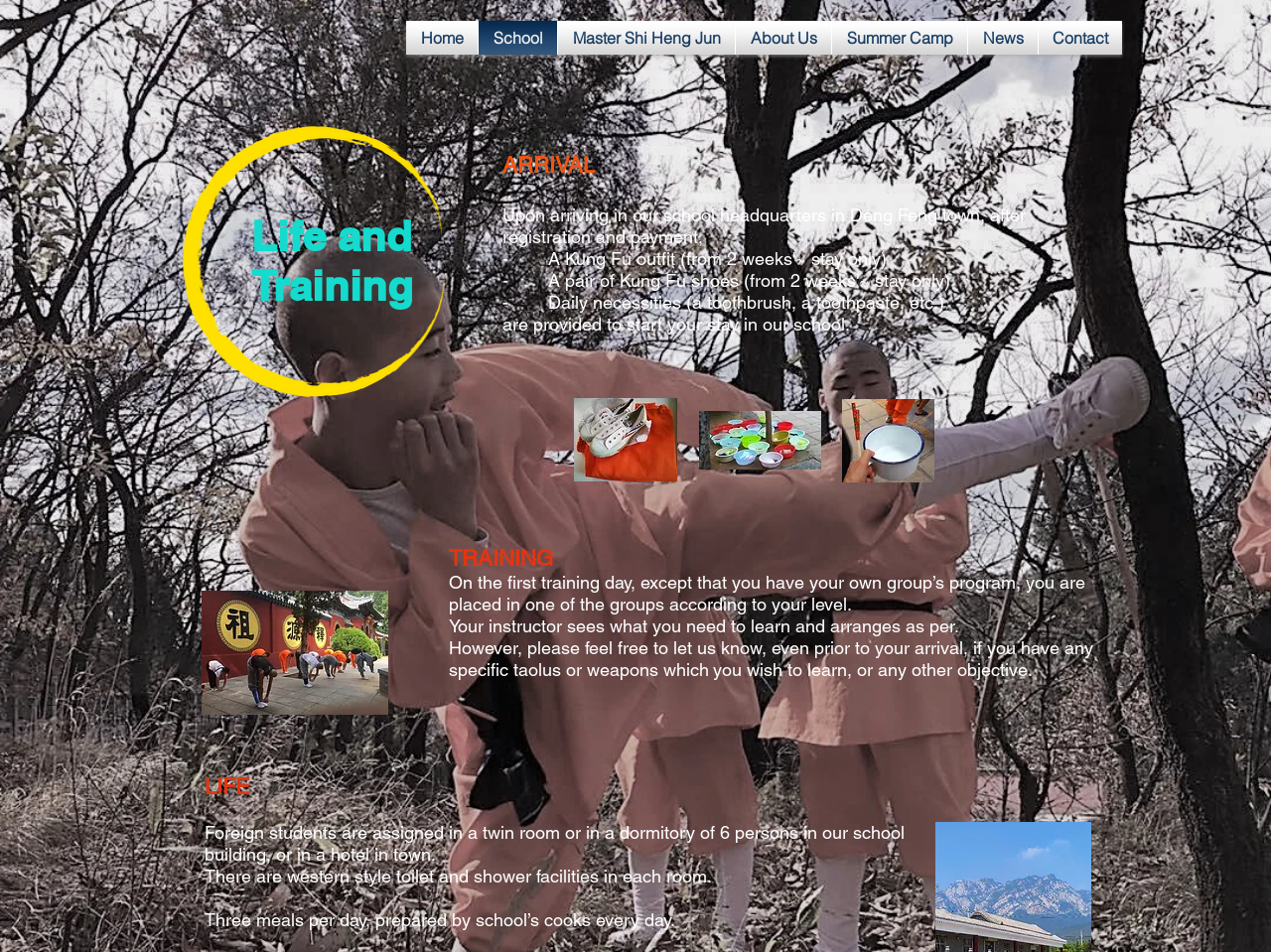Determine the bounding box of the UI element mentioned here: "Home". The coordinates must be in the format [left, top, right, bottom] with values ranging from 0 to 1.

[0.32, 0.022, 0.376, 0.057]